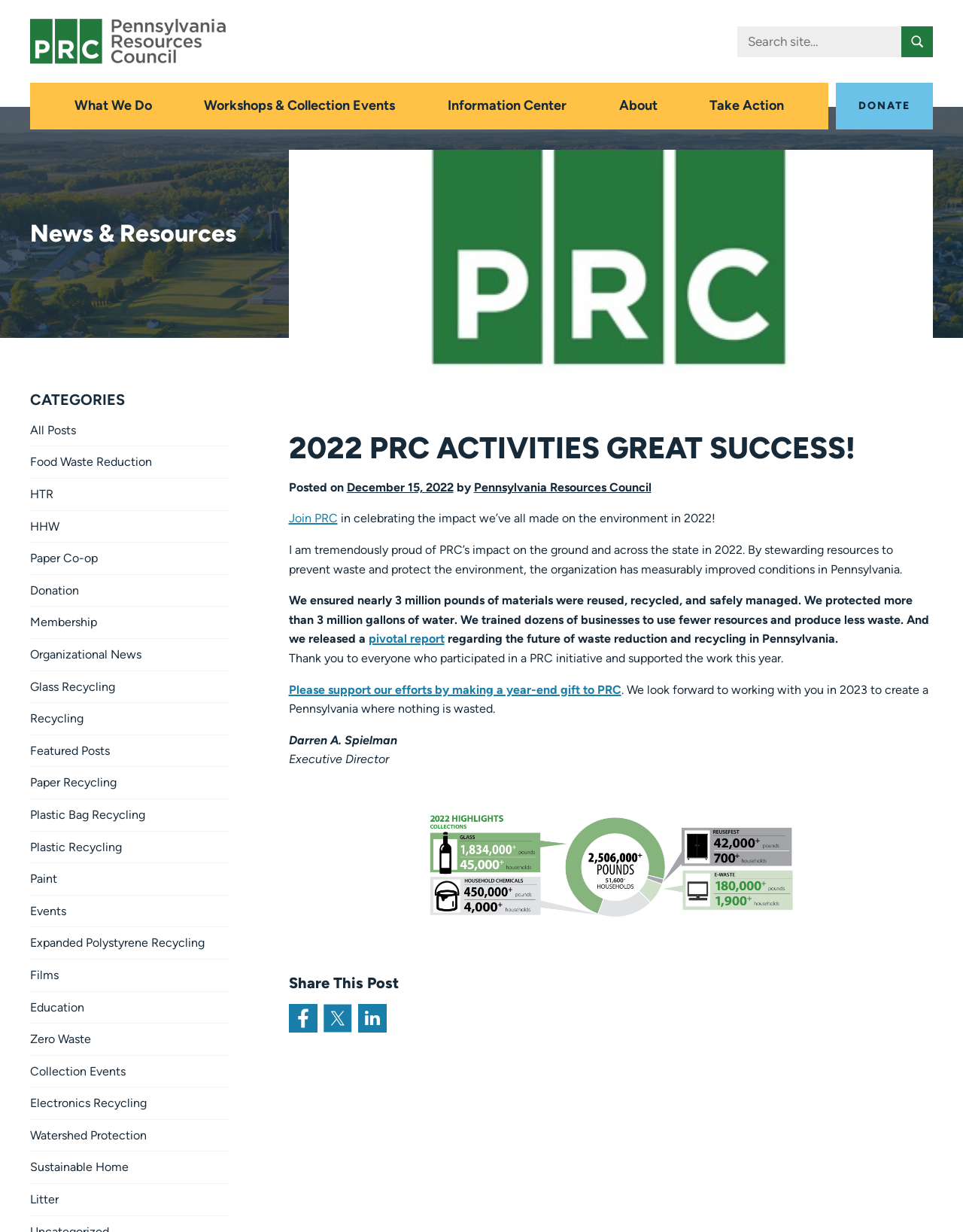Pinpoint the bounding box coordinates of the area that should be clicked to complete the following instruction: "Click the Nederlands link". The coordinates must be given as four float numbers between 0 and 1, i.e., [left, top, right, bottom].

None